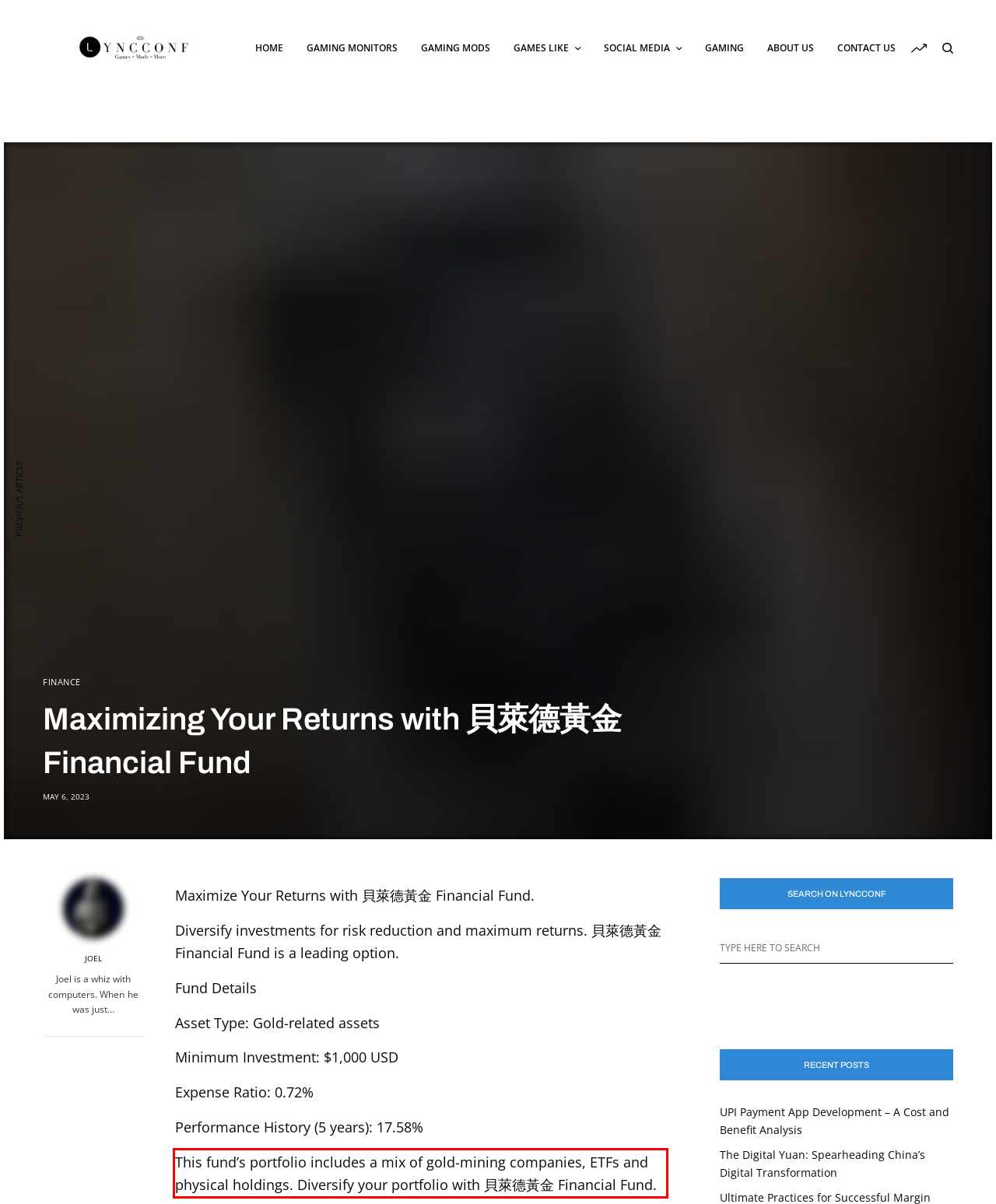Given the screenshot of the webpage, identify the red bounding box, and recognize the text content inside that red bounding box.

This fund’s portfolio includes a mix of gold-mining companies, ETFs and physical holdings. Diversify your portfolio with 貝萊德黃金 Financial Fund.